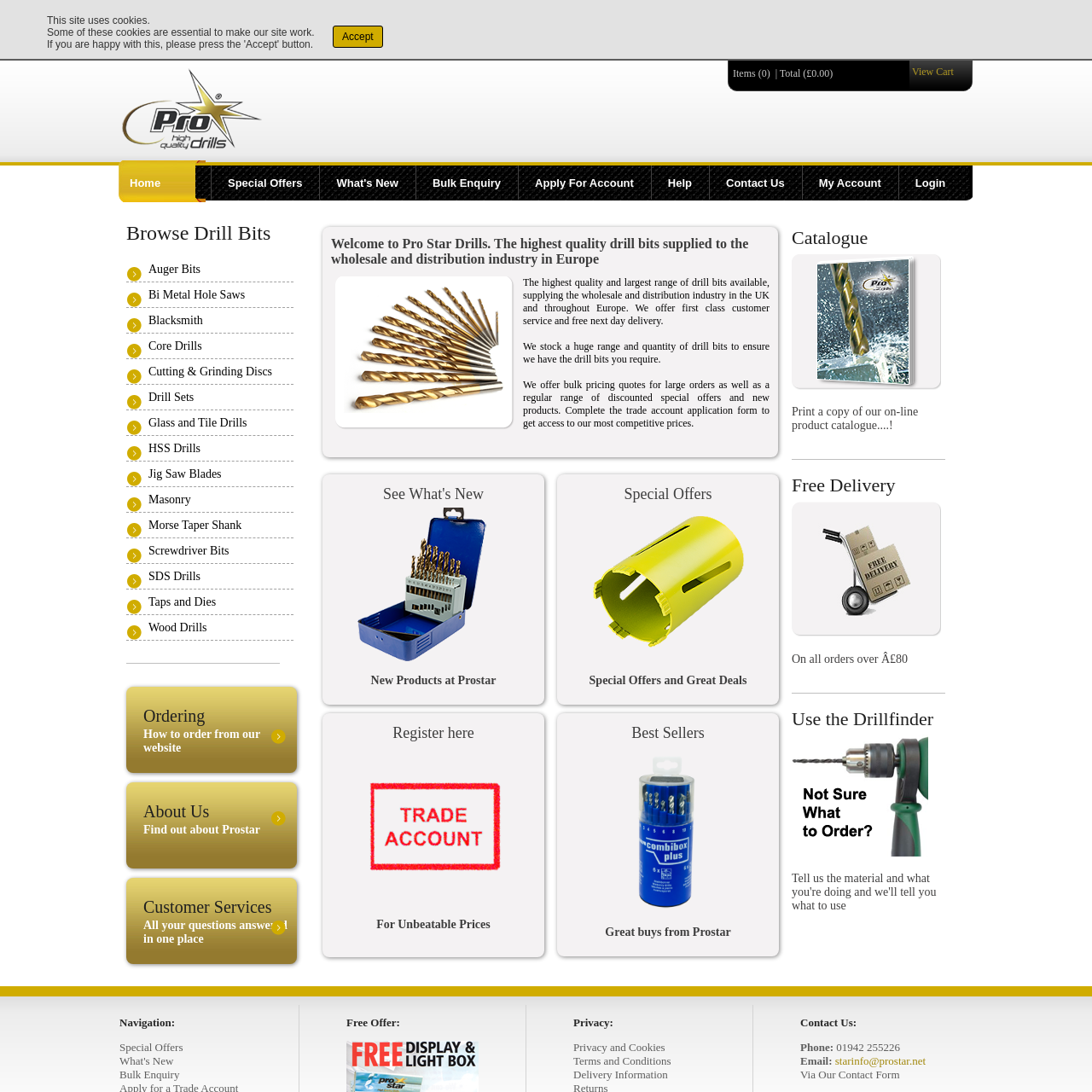Can you pinpoint the bounding box coordinates for the clickable element required for this instruction: "Print a copy of our on-line product catalogue"? The coordinates should be four float numbers between 0 and 1, i.e., [left, top, right, bottom].

[0.725, 0.371, 0.841, 0.395]